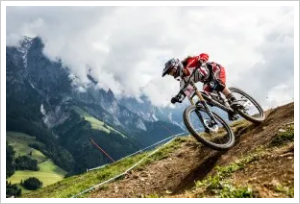Please answer the following question using a single word or phrase: 
What is the weather condition in the background?

Cloudy